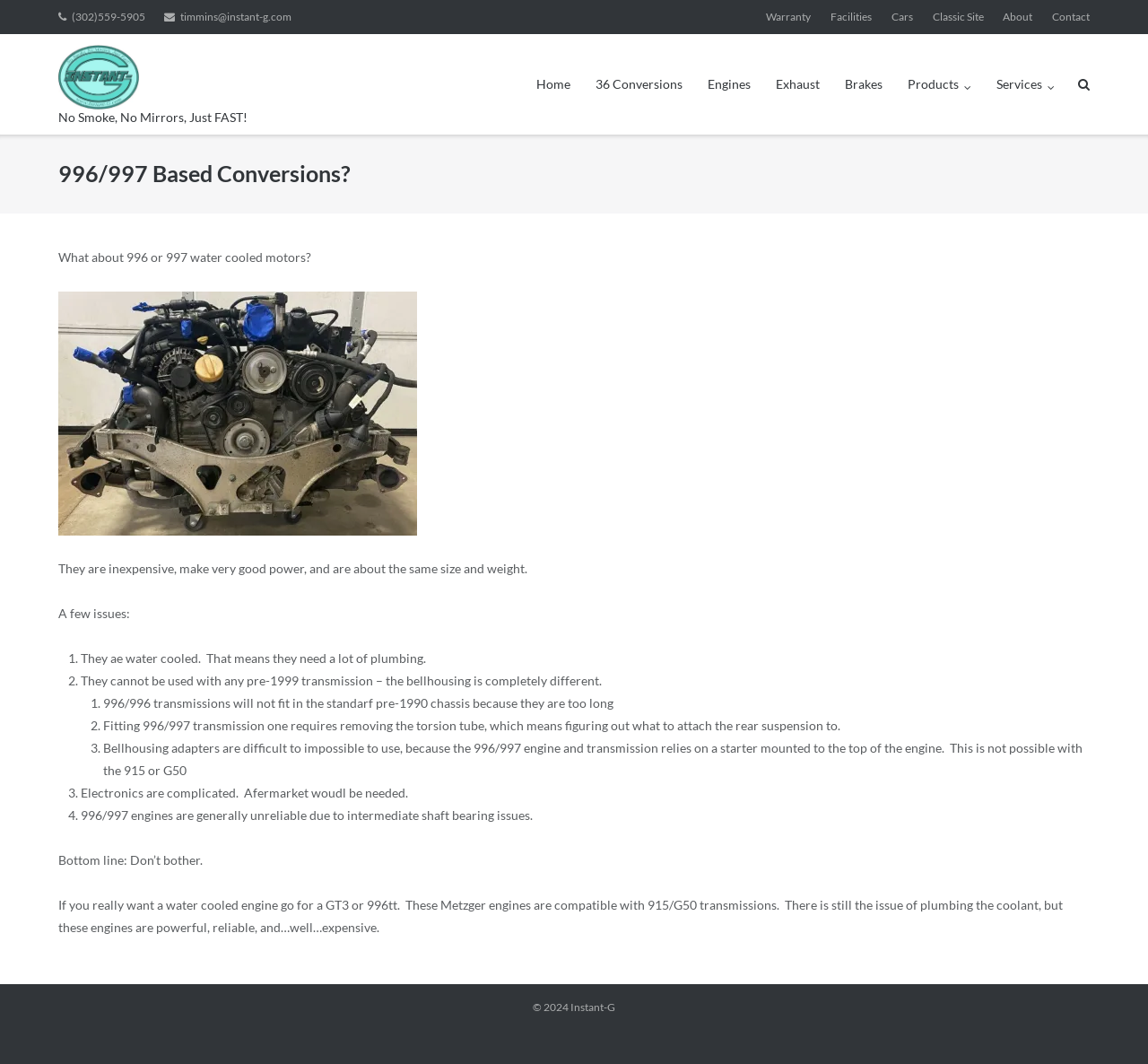Determine the bounding box coordinates for the element that should be clicked to follow this instruction: "Click the 'Warranty' link". The coordinates should be given as four float numbers between 0 and 1, in the format [left, top, right, bottom].

[0.667, 0.0, 0.706, 0.032]